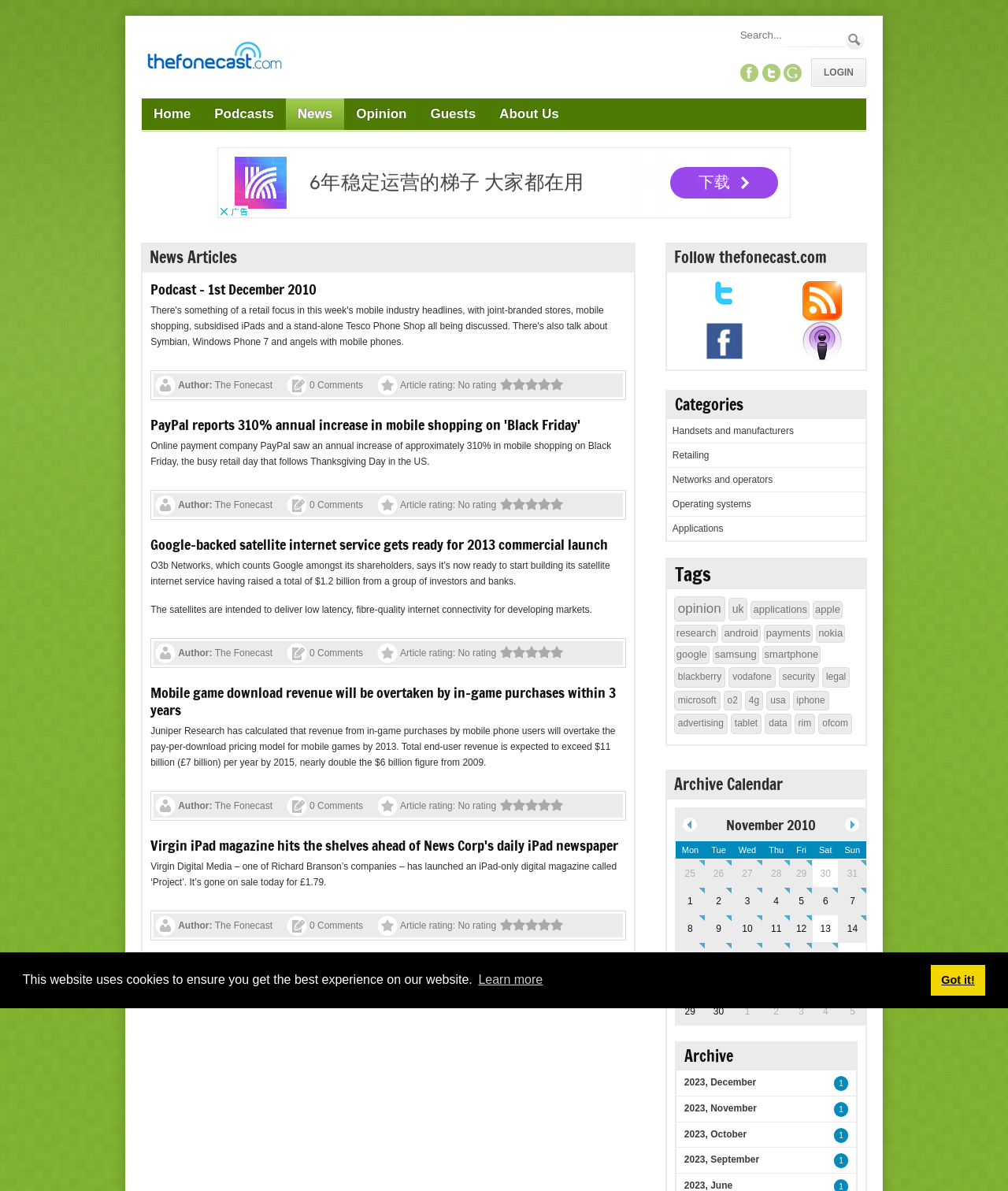Locate the bounding box coordinates of the element to click to perform the following action: 'Login to the website'. The coordinates should be given as four float values between 0 and 1, in the form of [left, top, right, bottom].

[0.806, 0.05, 0.858, 0.071]